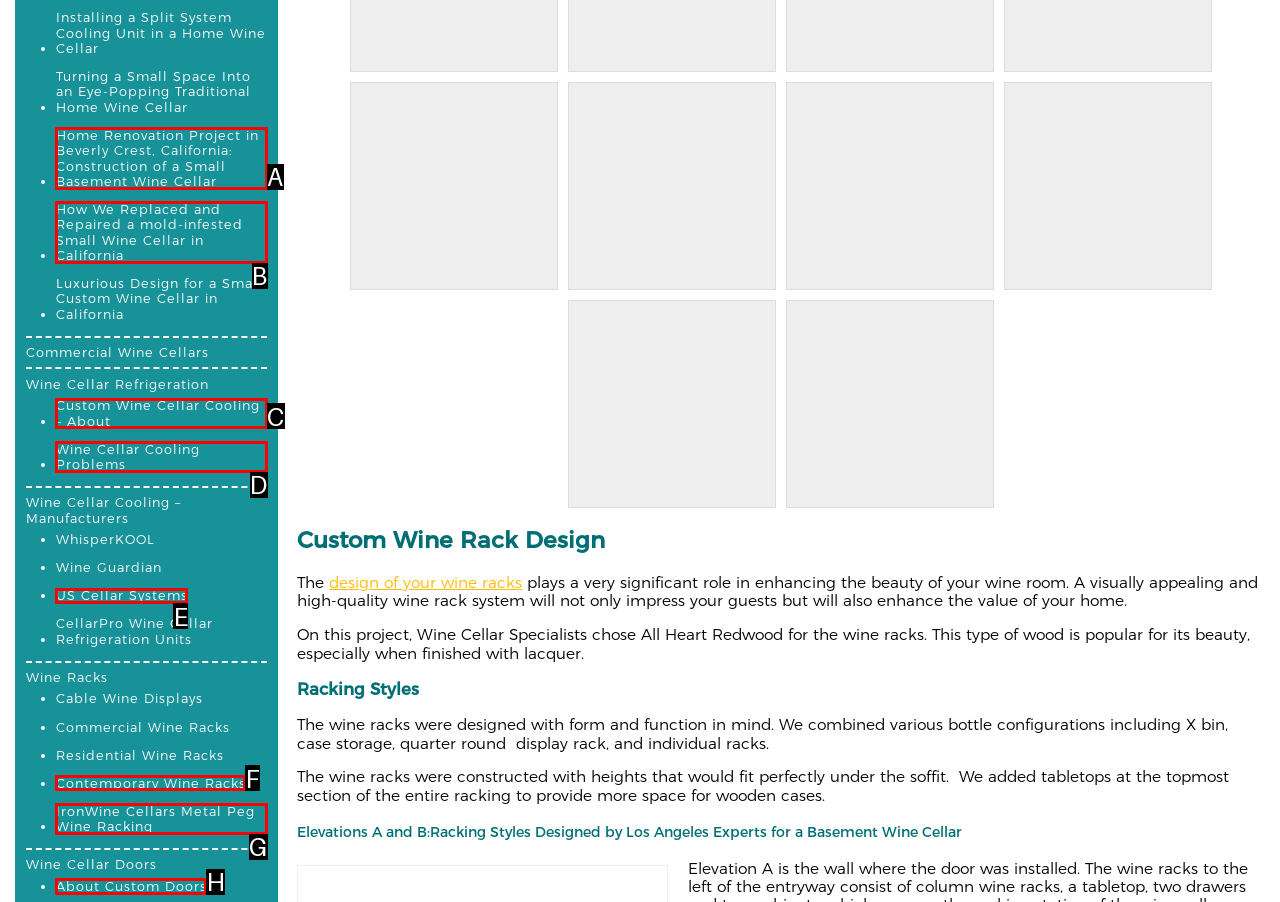From the options provided, determine which HTML element best fits the description: FaceBook. Answer with the correct letter.

None